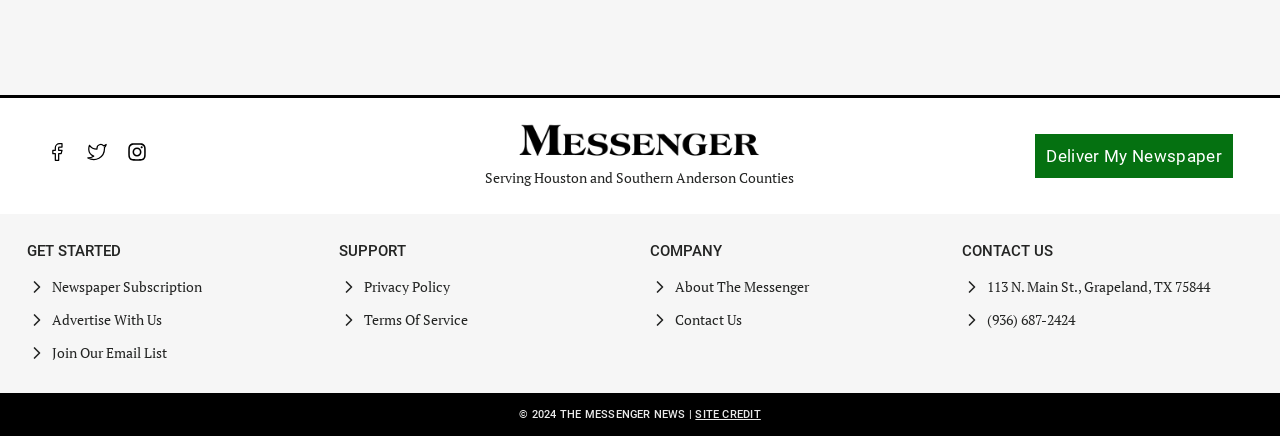Using the given element description, provide the bounding box coordinates (top-left x, top-left y, bottom-right x, bottom-right y) for the corresponding UI element in the screenshot: Terms Of Service

[0.284, 0.711, 0.365, 0.755]